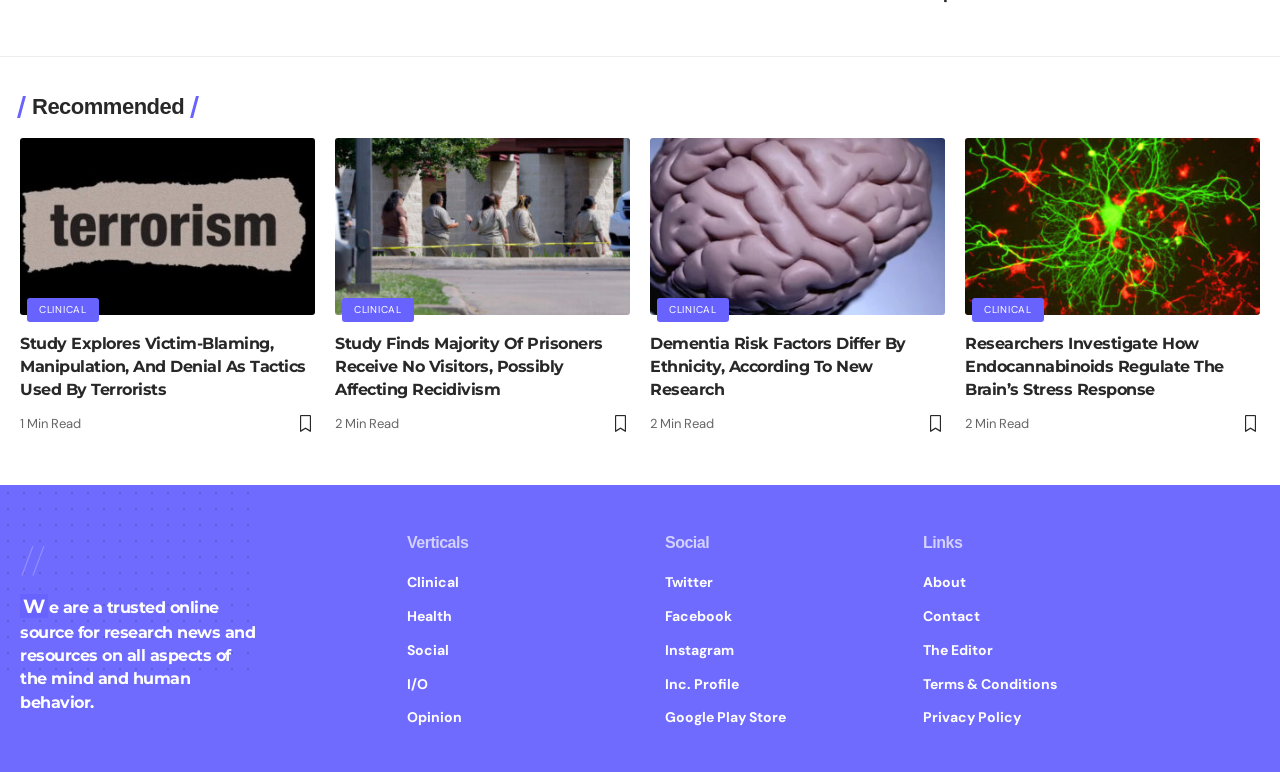What is the purpose of this website?
Using the image as a reference, answer with just one word or a short phrase.

Research news and resources